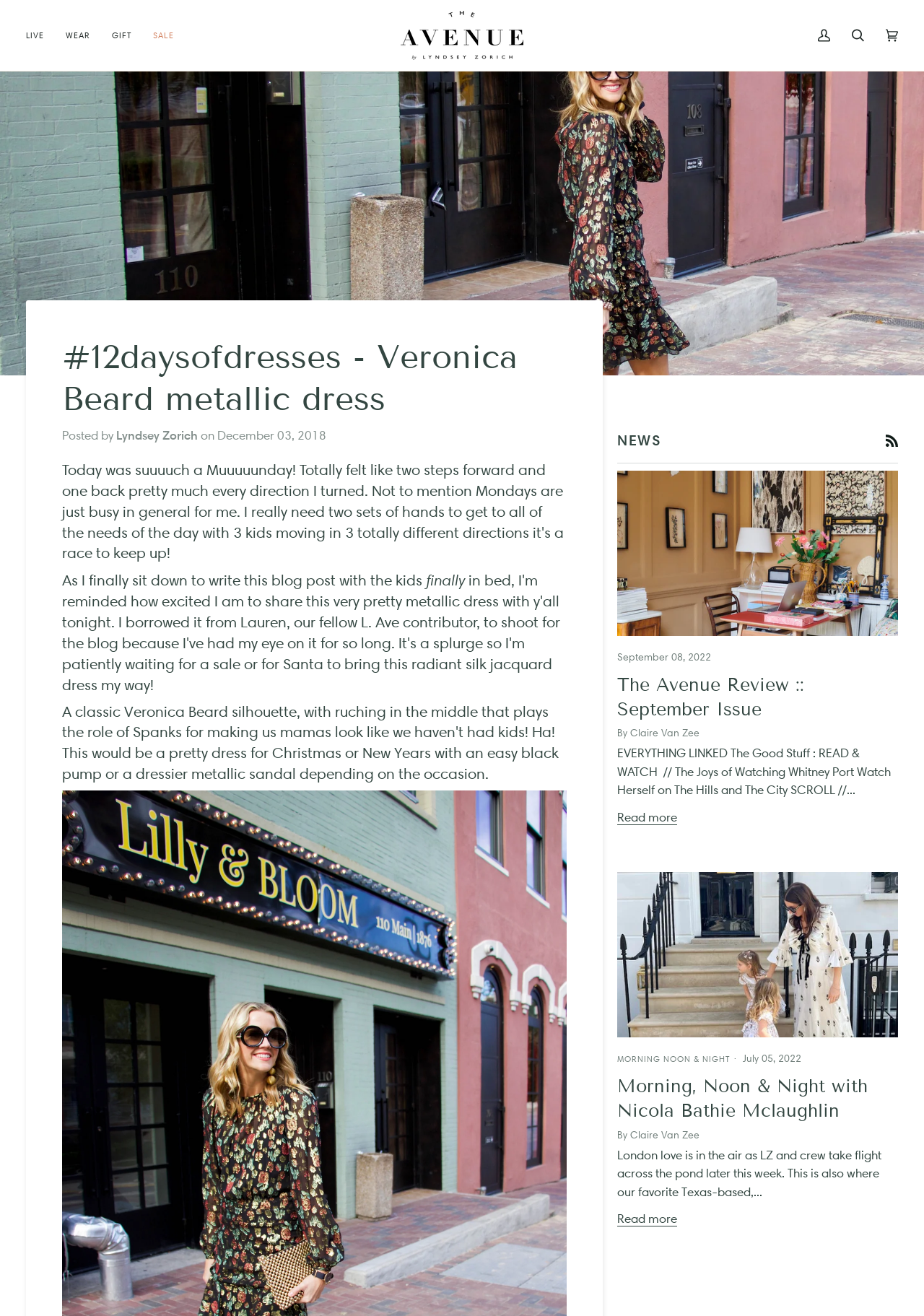What is the date of the second article?
Refer to the image and offer an in-depth and detailed answer to the question.

From the time element with the text 'September 08, 2022', we can infer that the date of the second article is September 08, 2022.